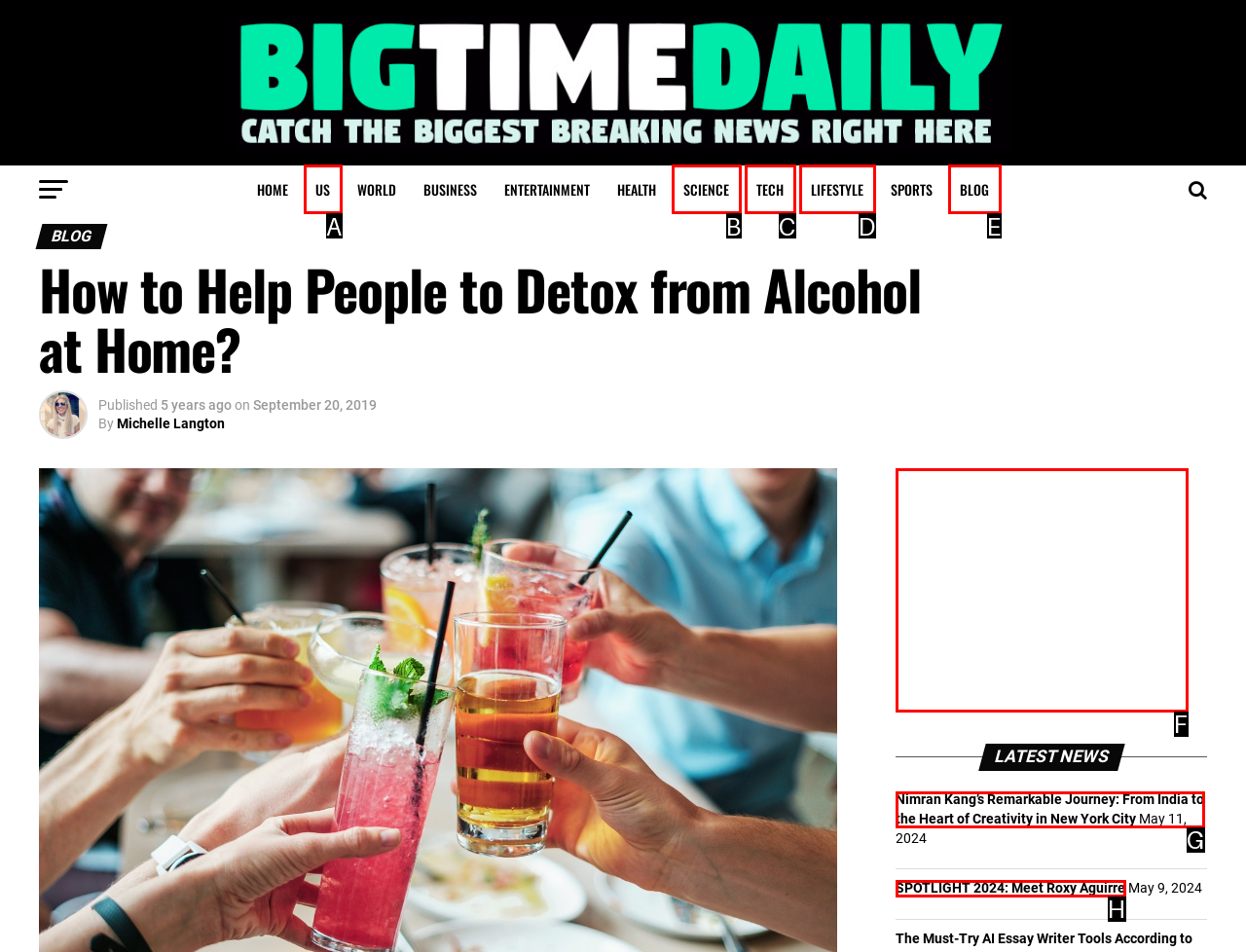Find the option that aligns with: SPOTLIGHT 2024: Meet Roxy Aguirre
Provide the letter of the corresponding option.

H